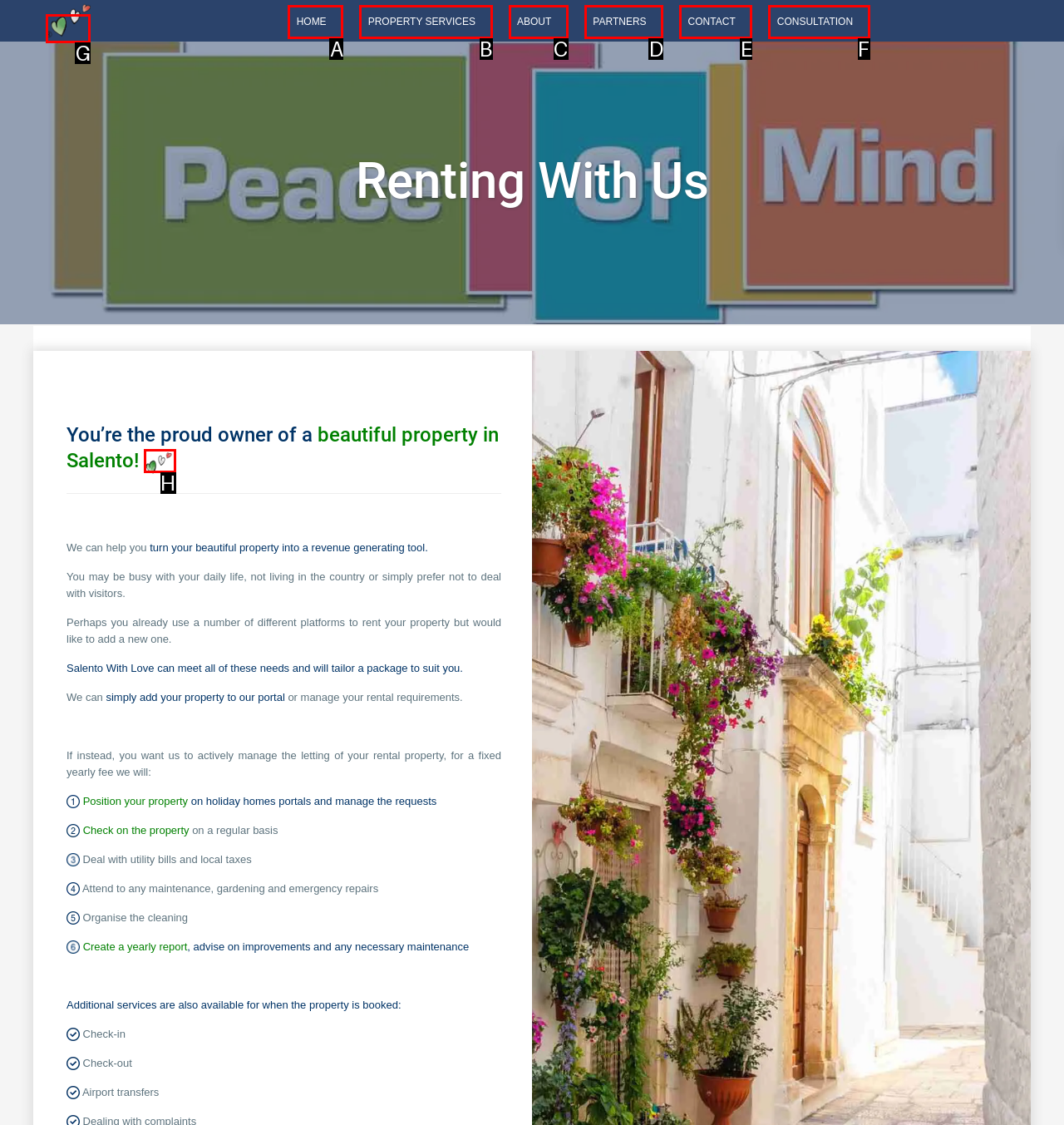Determine which element should be clicked for this task: Click the company logo
Answer with the letter of the selected option.

G